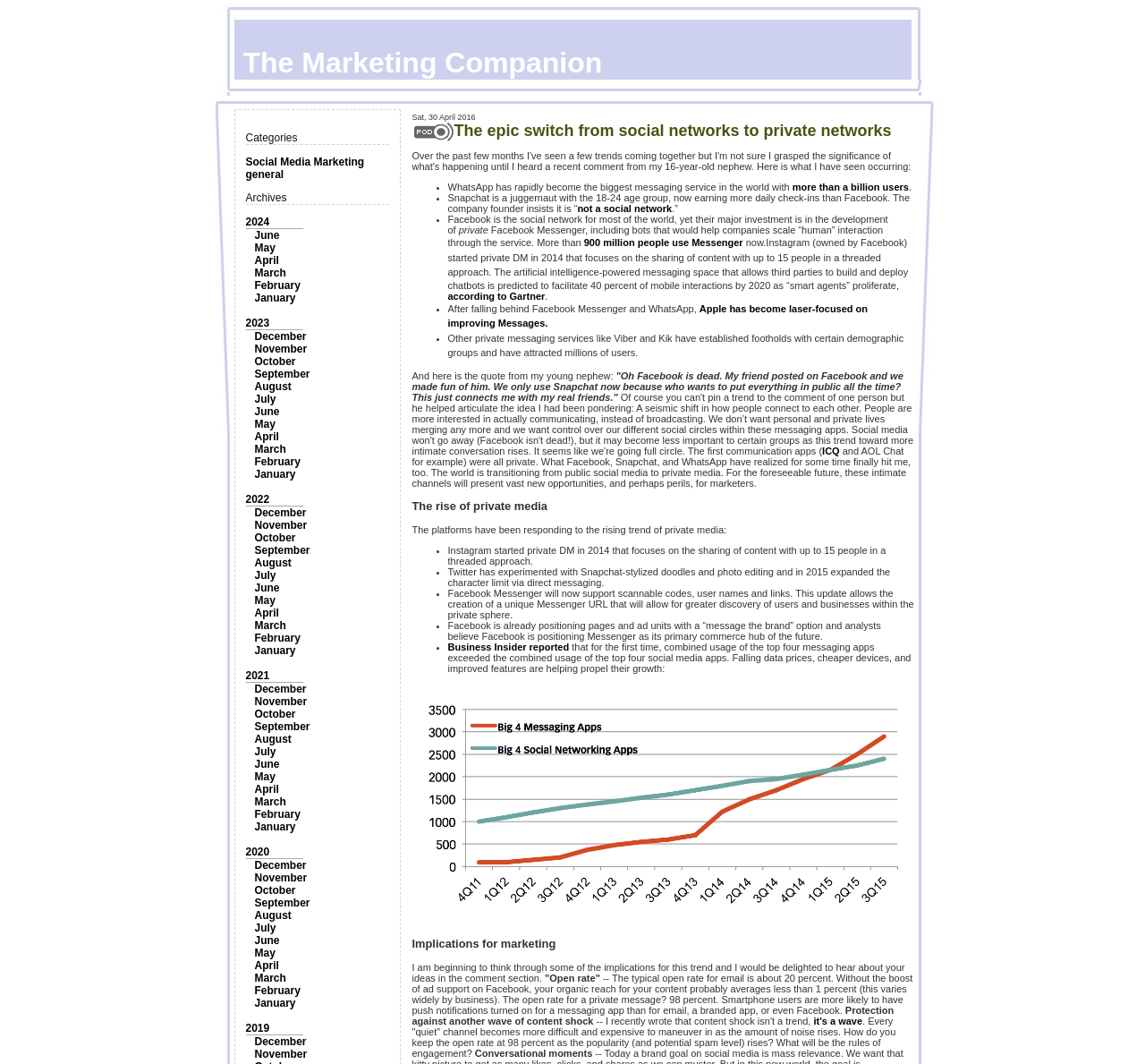What is the topic of the article?
Look at the screenshot and give a one-word or phrase answer.

Private networks